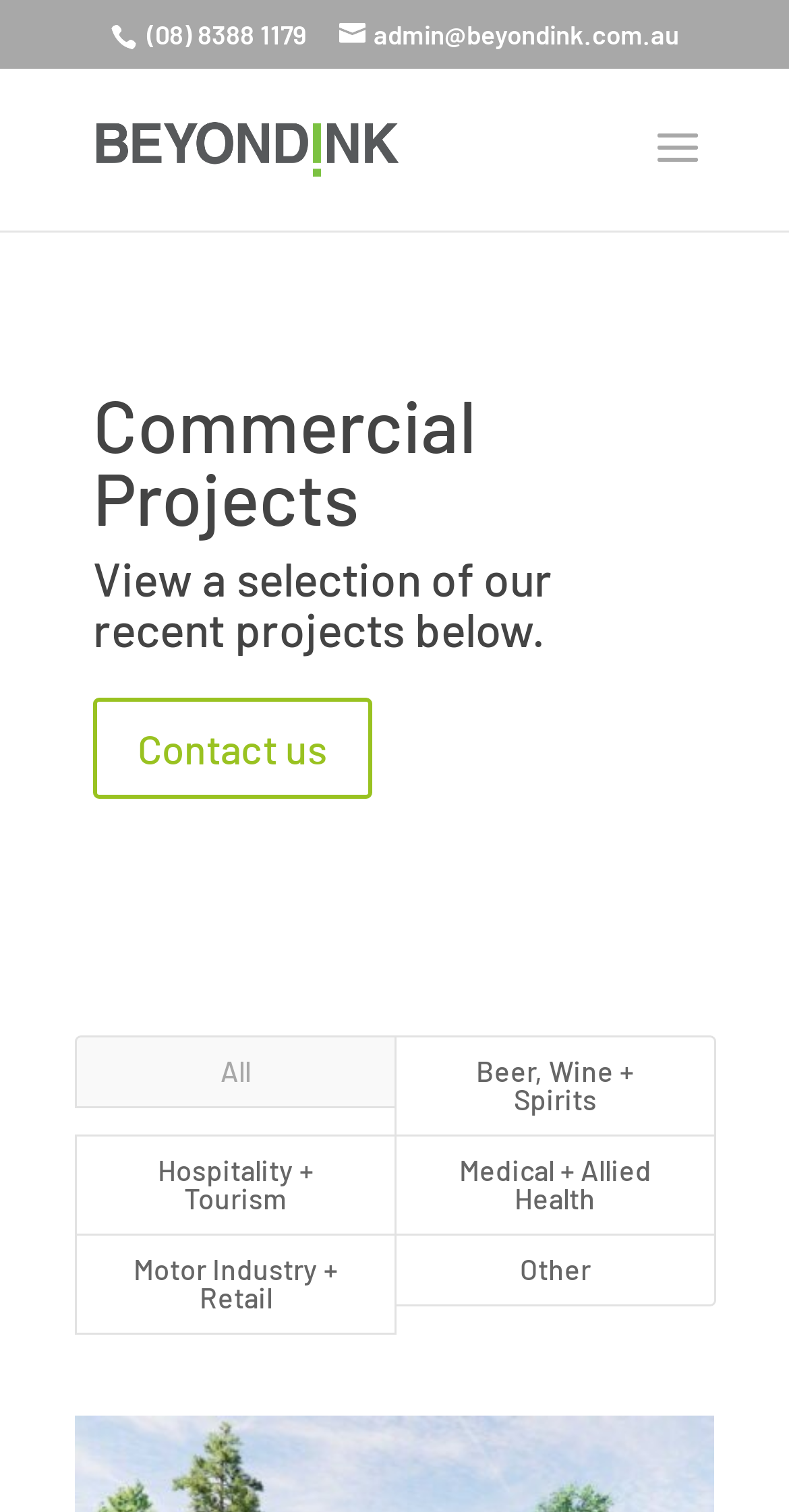What is the email address on the webpage?
Identify the answer in the screenshot and reply with a single word or phrase.

admin@beyondink.com.au